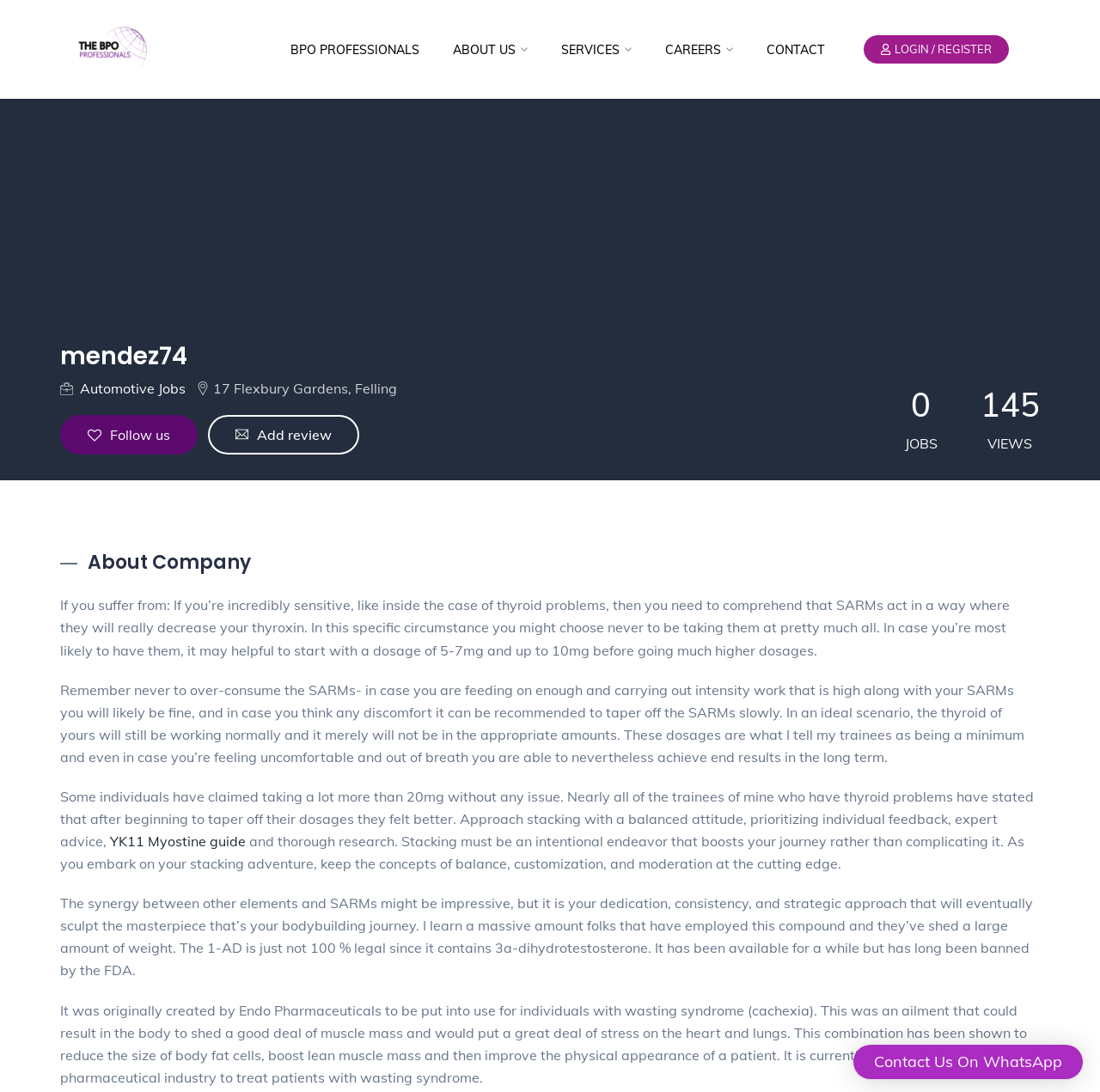What is the purpose of the 'Contact Us On WhatsApp' button?
Using the details from the image, give an elaborate explanation to answer the question.

The 'Contact Us On WhatsApp' button is located at the bottom of the webpage and is intended to allow users to contact the company directly through WhatsApp.